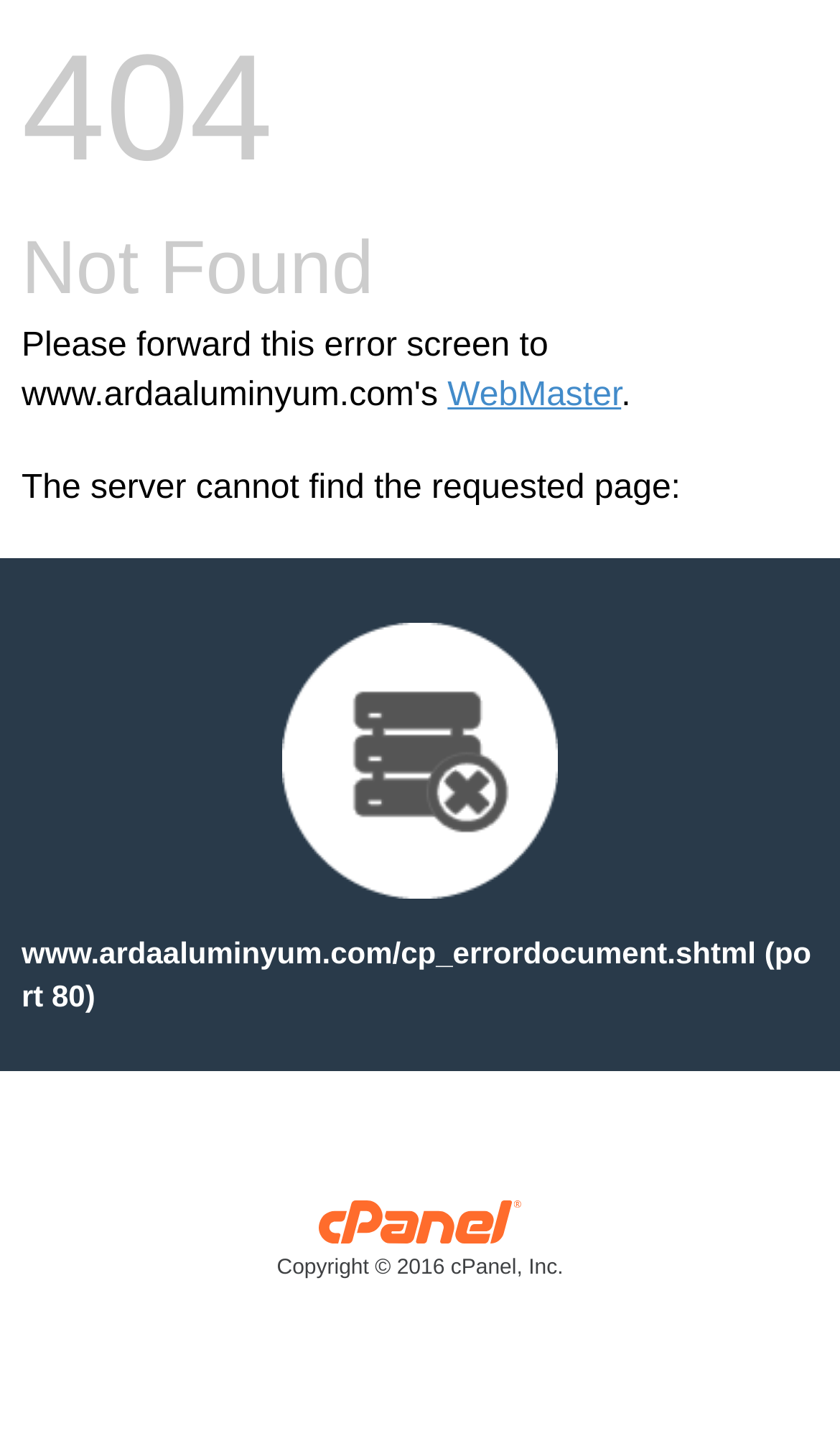Specify the bounding box coordinates (top-left x, top-left y, bottom-right x, bottom-right y) of the UI element in the screenshot that matches this description: WebMaster

[0.533, 0.263, 0.74, 0.289]